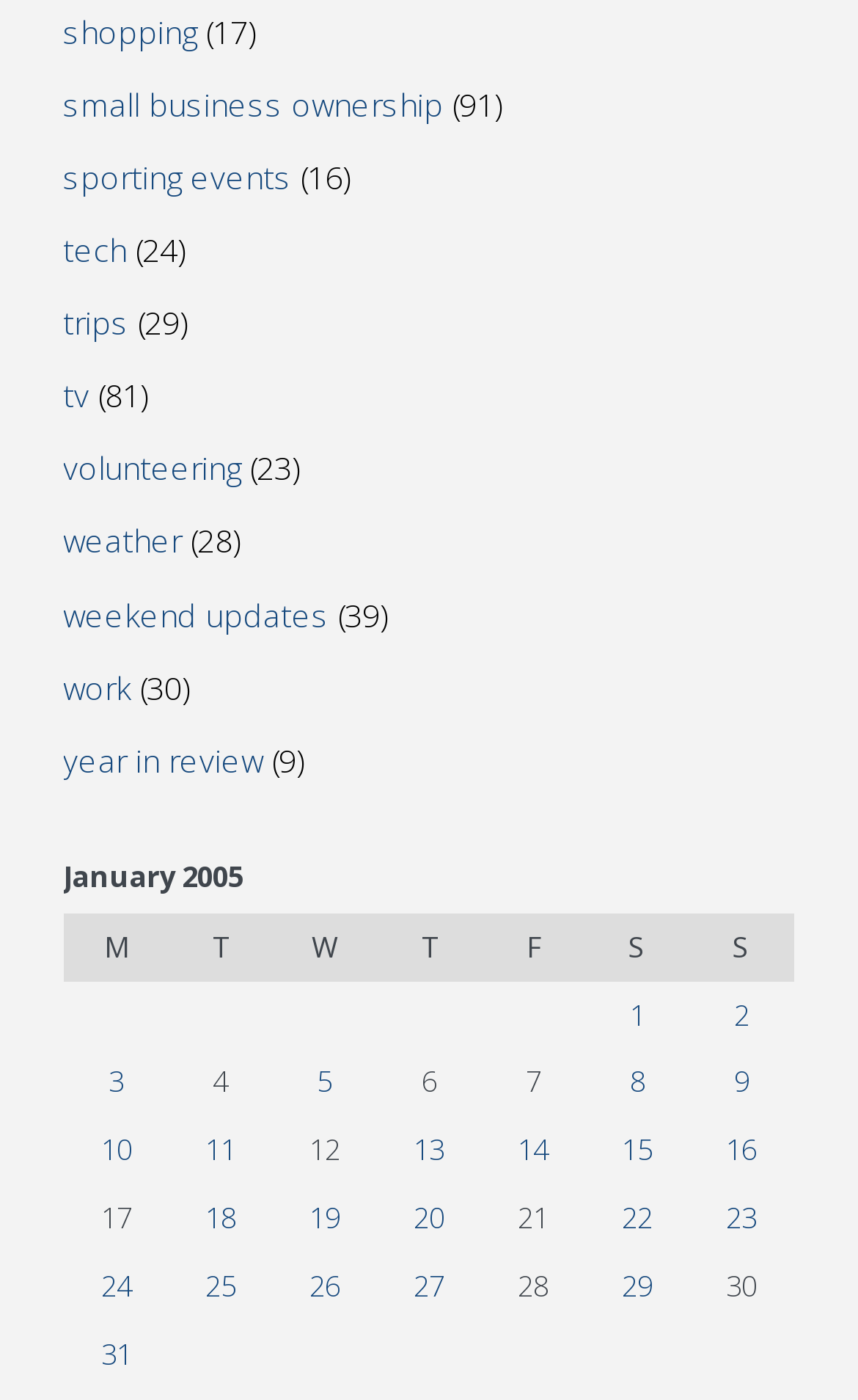Please provide a brief answer to the following inquiry using a single word or phrase:
How many rows are in the table?

4